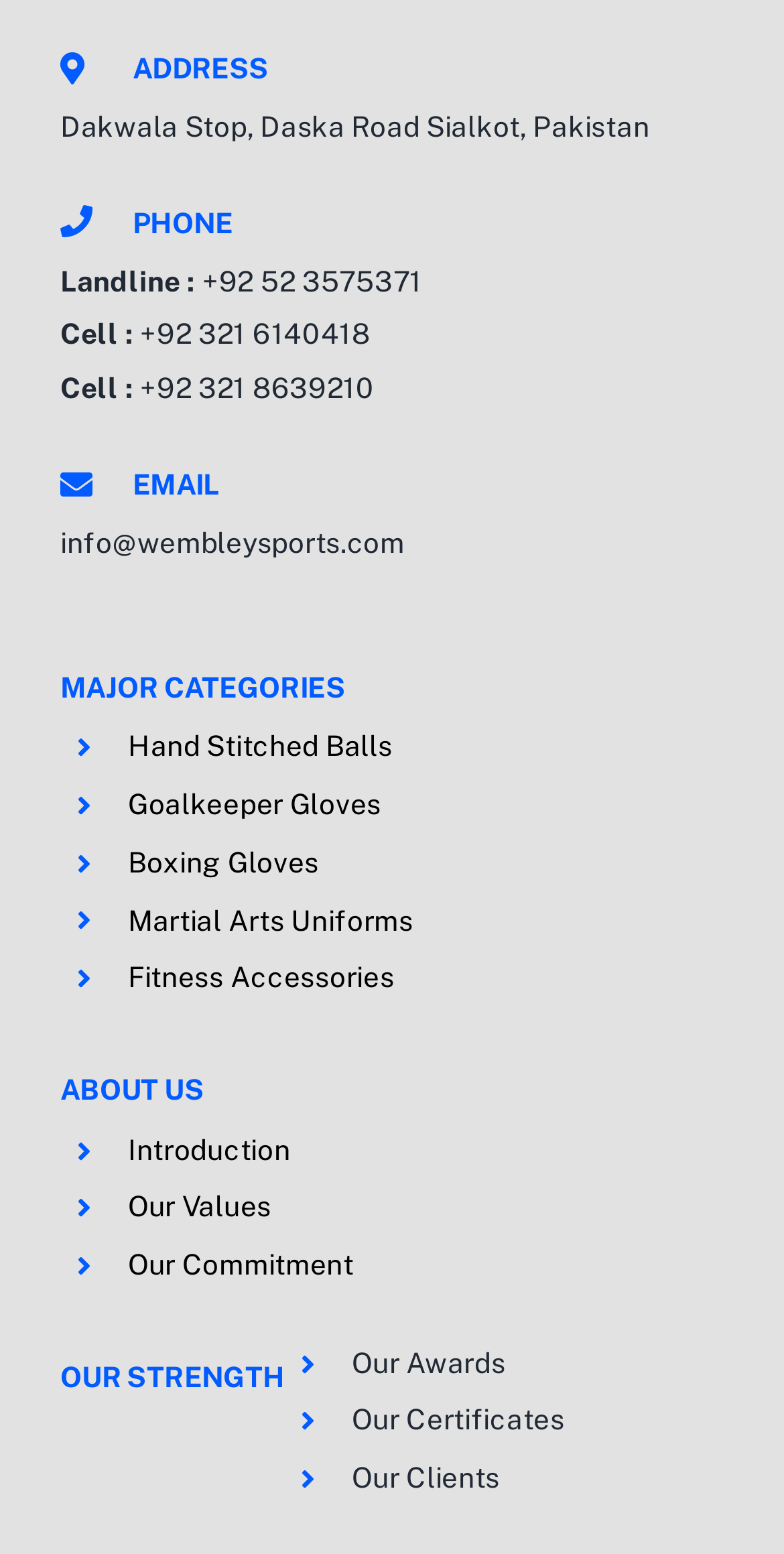What are the major categories of products offered by Wembley Sports?
Use the image to give a comprehensive and detailed response to the question.

I found the major categories by looking at the links under the 'MAJOR CATEGORIES' heading, which include 'Hand Stitched Balls', 'Goalkeeper Gloves', 'Boxing Gloves', 'Martial Arts Uniforms', and 'Fitness Accessories'.